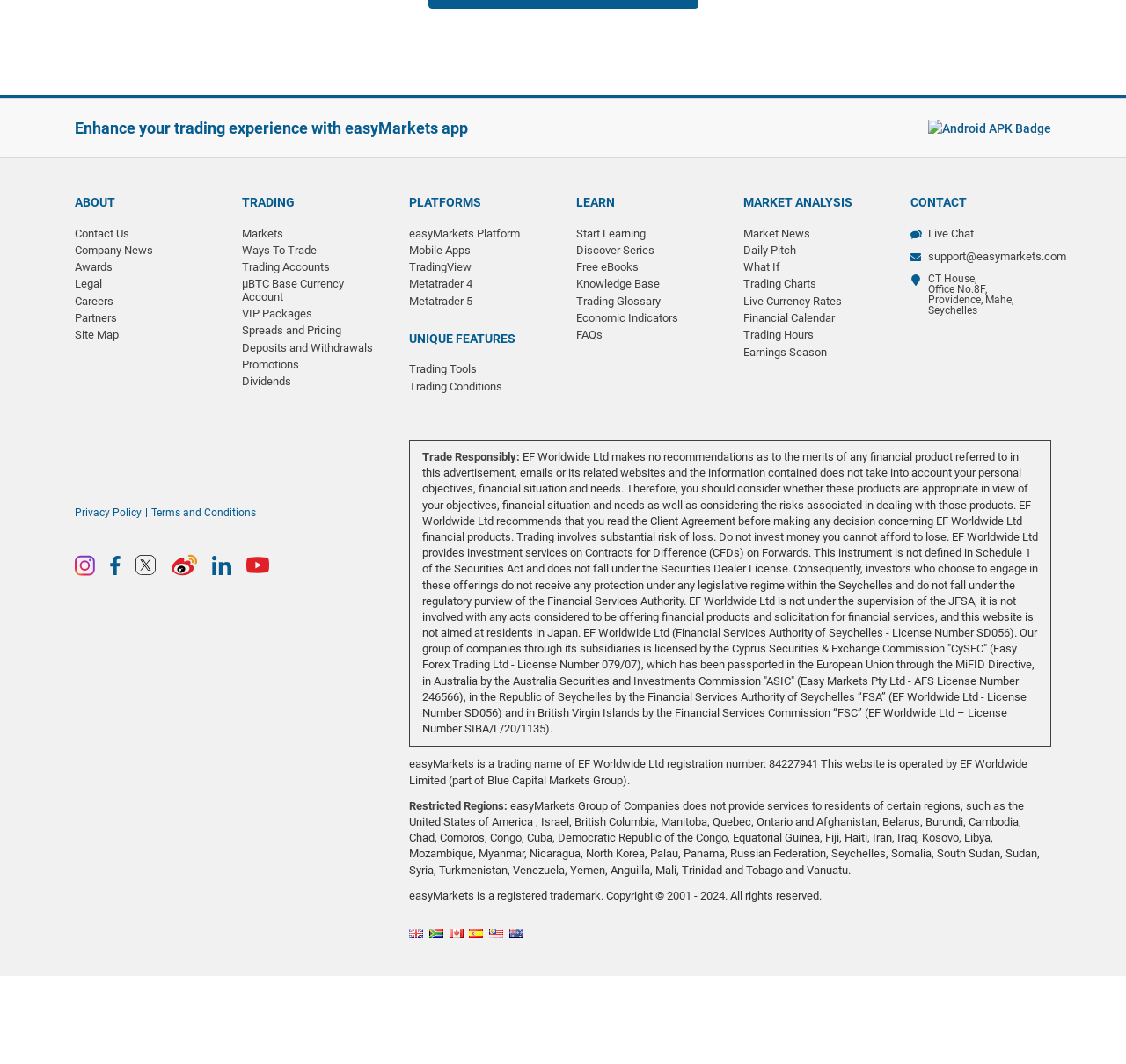Show the bounding box coordinates of the region that should be clicked to follow the instruction: "Learn about trading conditions."

[0.363, 0.357, 0.446, 0.37]